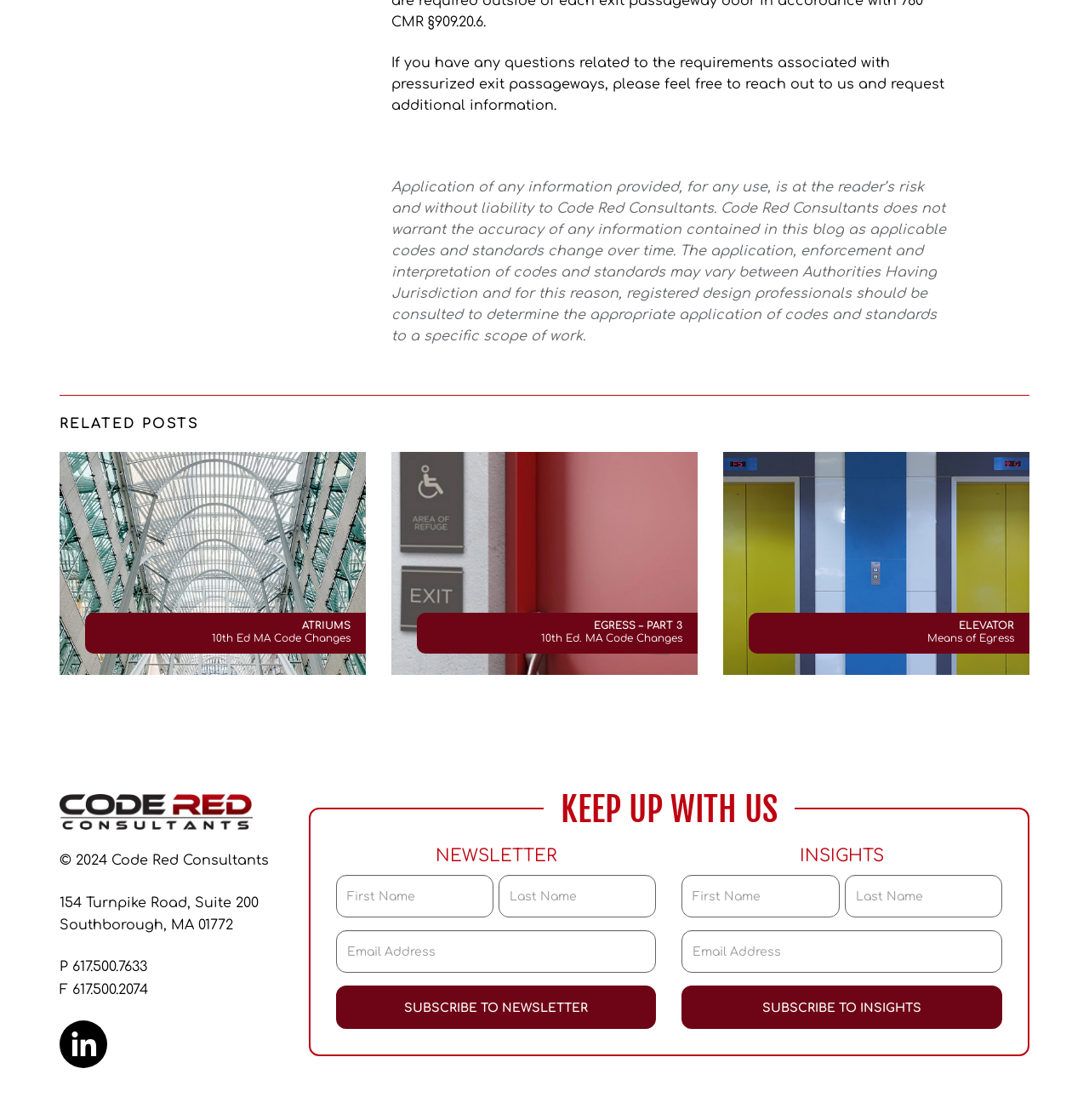Use a single word or phrase to respond to the question:
What is the address of the company?

154 Turnpike Road, Suite 200, Southborough, MA 01772